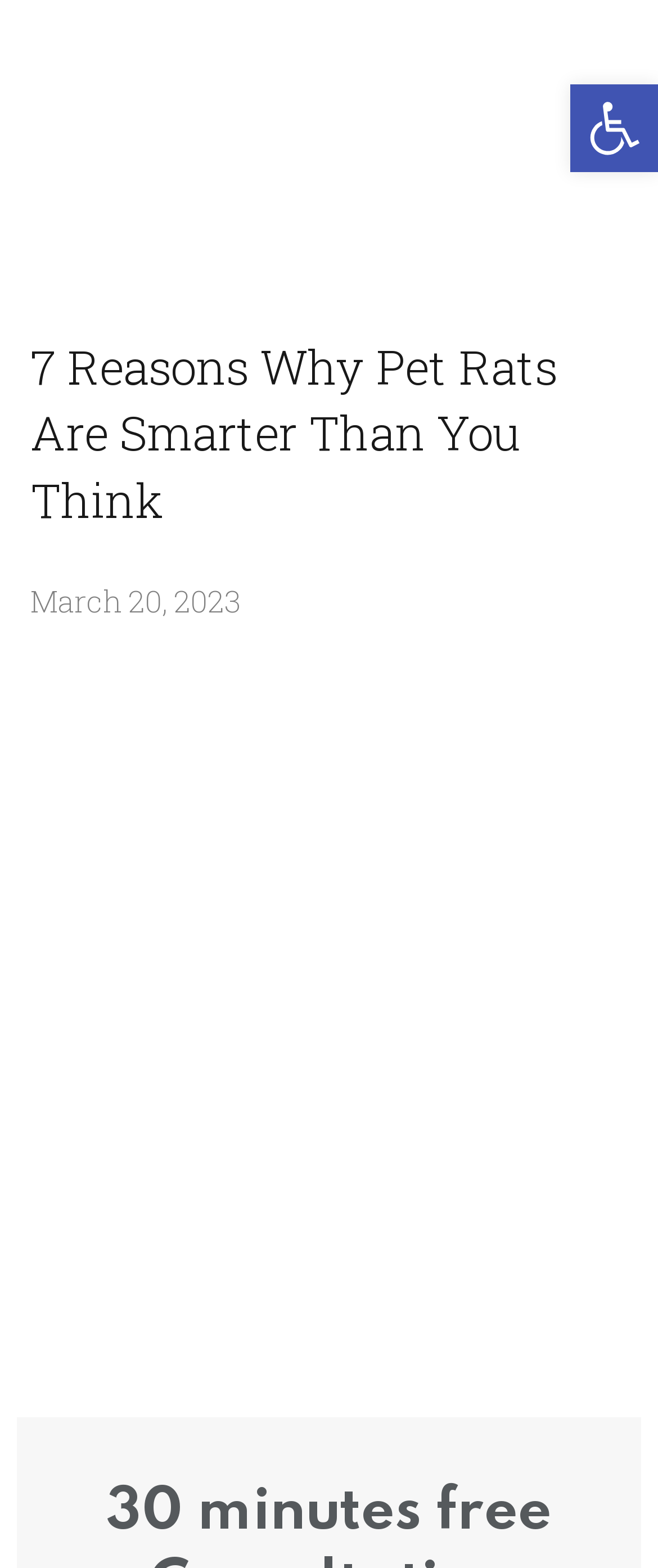Using the description: "name="log" placeholder="Email or username"", identify the bounding box of the corresponding UI element in the screenshot.

[0.077, 0.181, 0.923, 0.235]